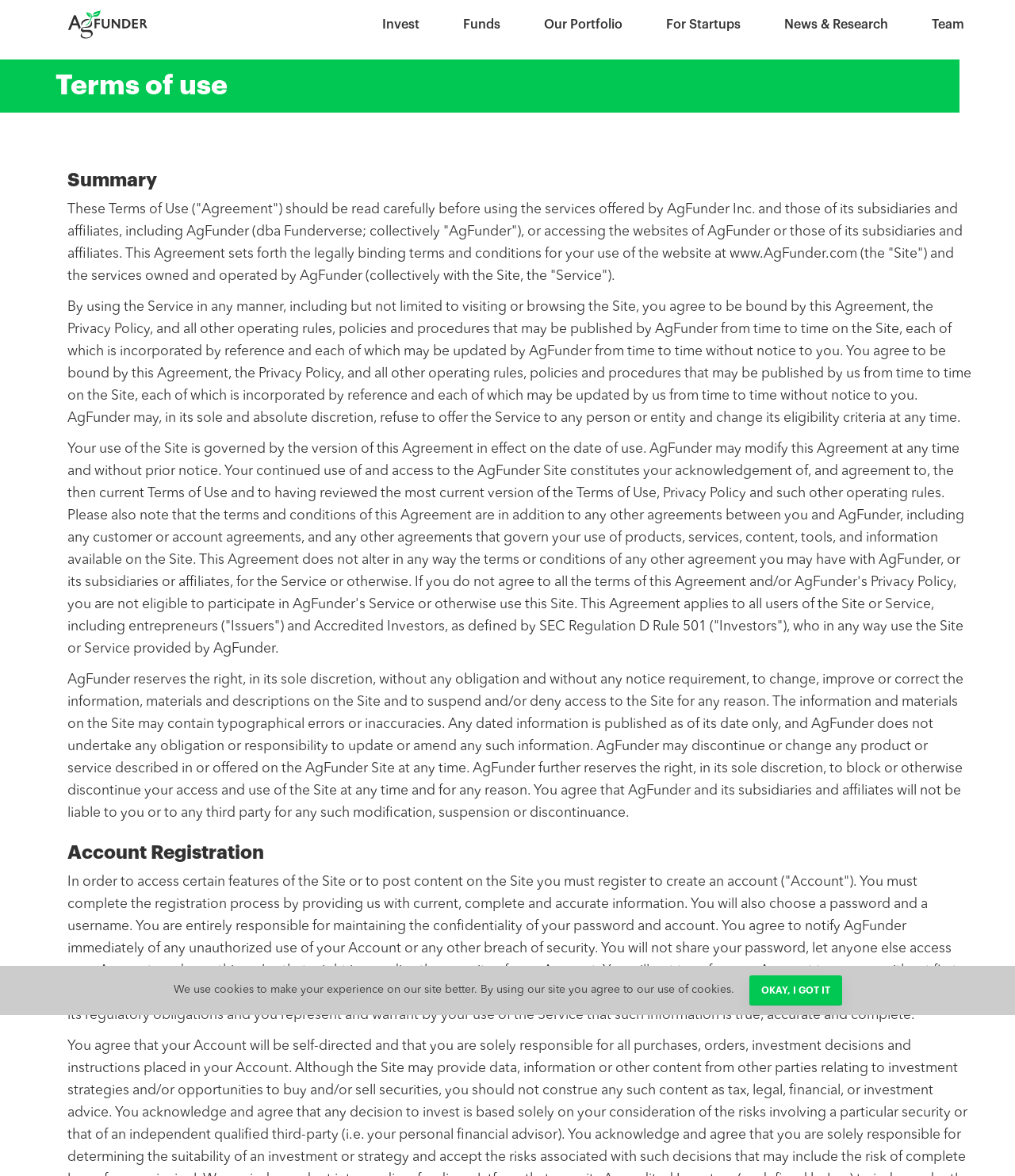Select the bounding box coordinates of the element I need to click to carry out the following instruction: "Click the 'For Startups' link".

[0.648, 0.006, 0.738, 0.04]